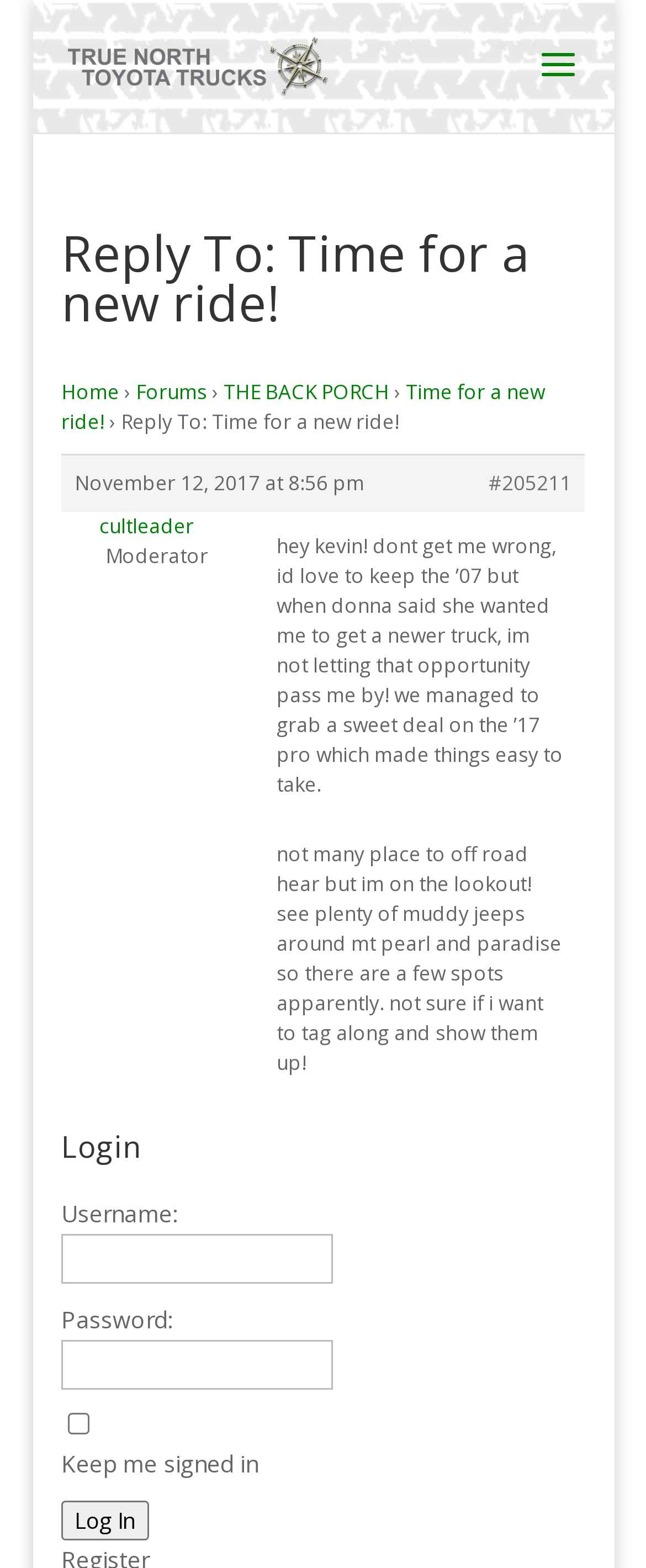Locate the bounding box coordinates of the area that needs to be clicked to fulfill the following instruction: "Search in the search bar". The coordinates should be in the format of four float numbers between 0 and 1, namely [left, top, right, bottom].

[0.5, 0.0, 0.905, 0.001]